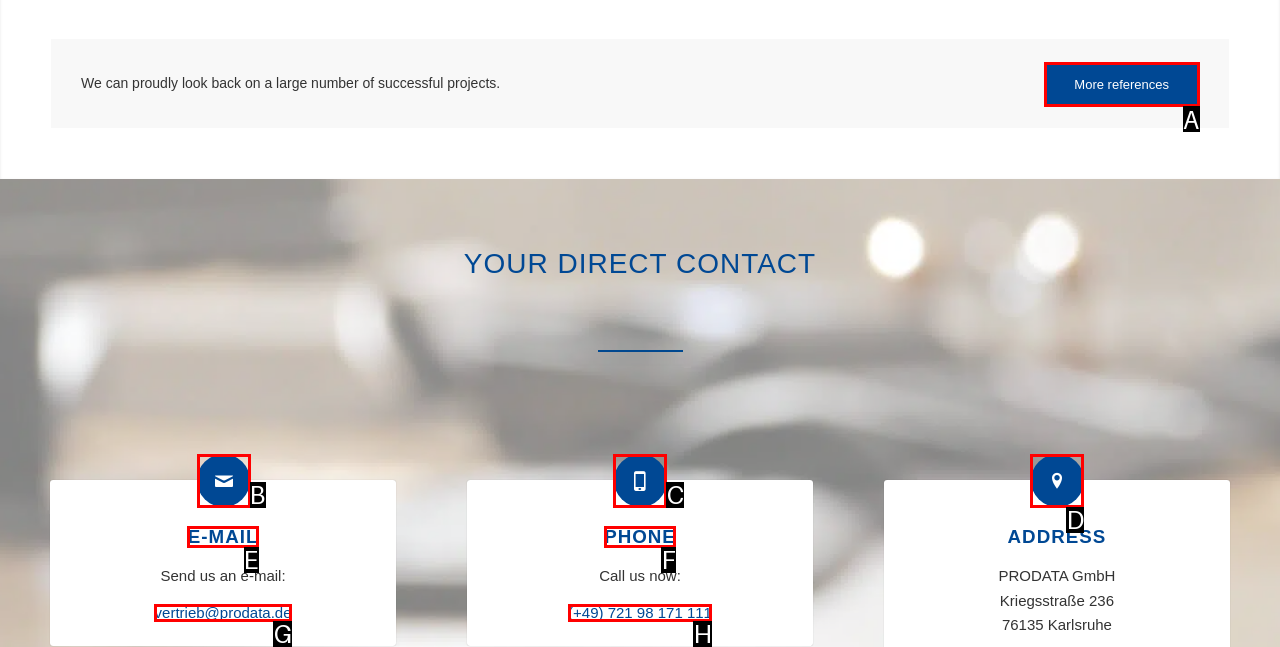Which option should be clicked to execute the following task: Click on 'More references'? Respond with the letter of the selected option.

A